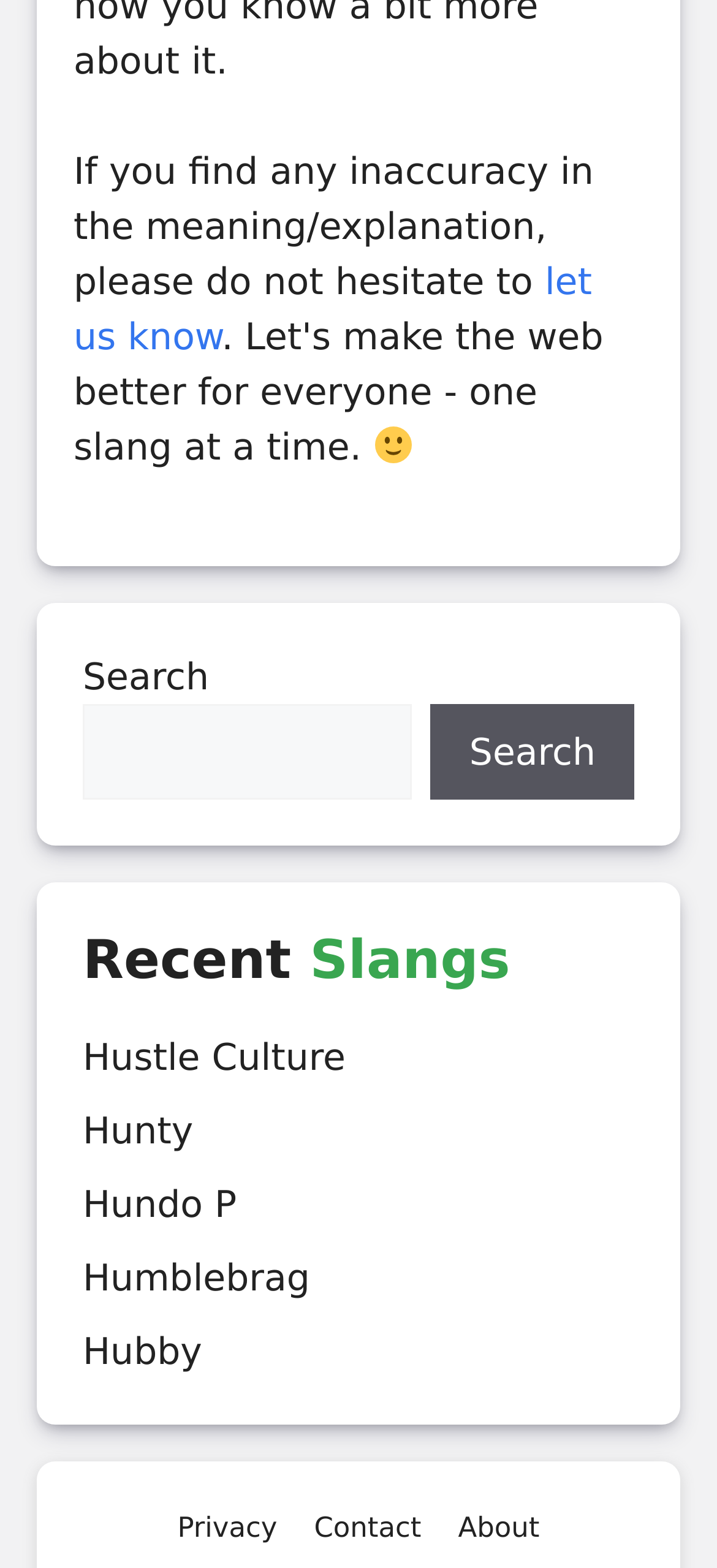What is the purpose of the search box?
Give a detailed response to the question by analyzing the screenshot.

The search box is located in the complementary section with a label 'Search' and a button 'Search'. This suggests that the search box is intended to search for slangs, which is a common feature in a slang dictionary or slang-related website.